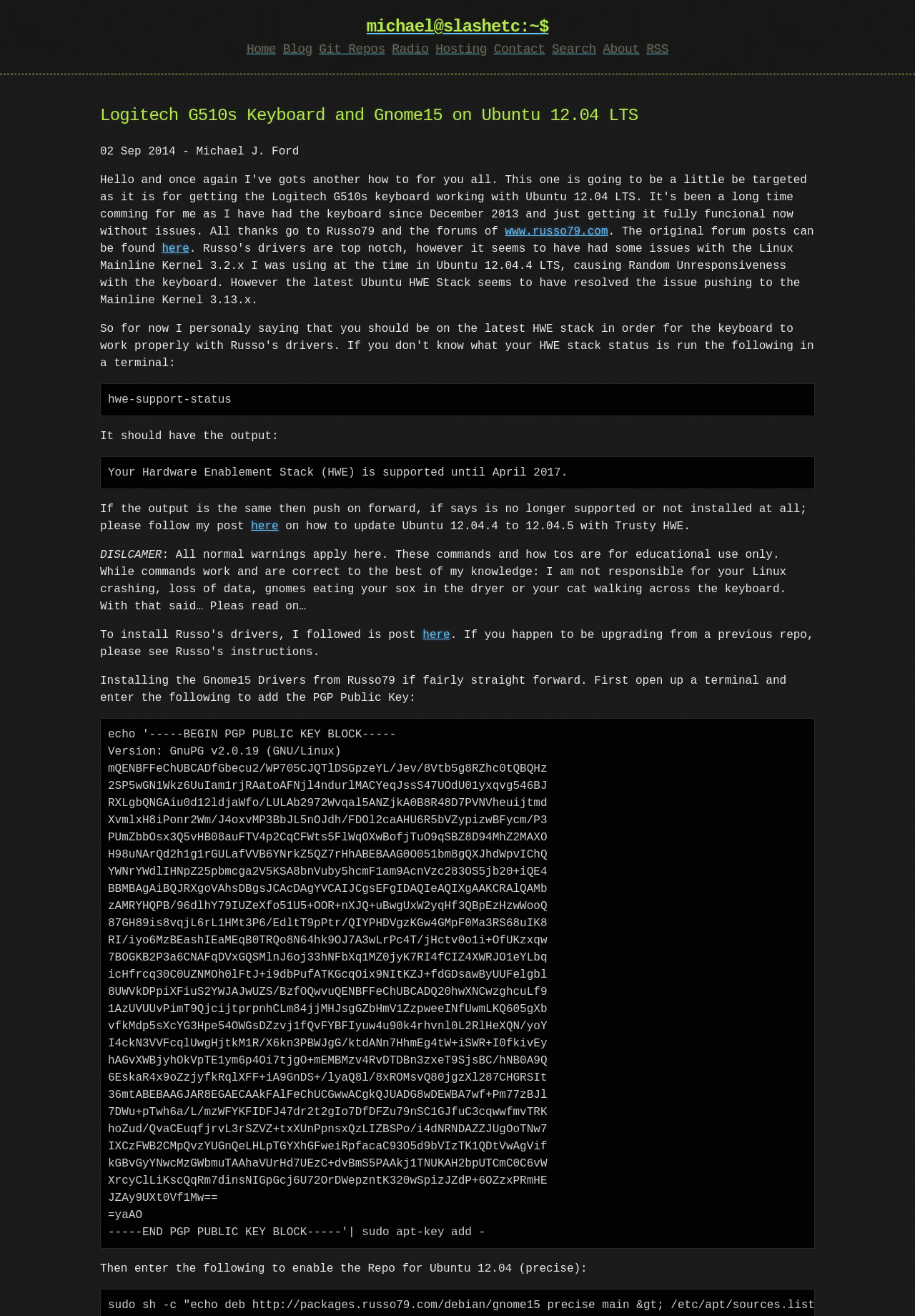Using the information in the image, give a comprehensive answer to the question: 
What is the username in the terminal prompt?

I found the username by looking at the link element with the text 'michael@slashetc:~$' which is likely a terminal prompt, and the username is 'michael'.